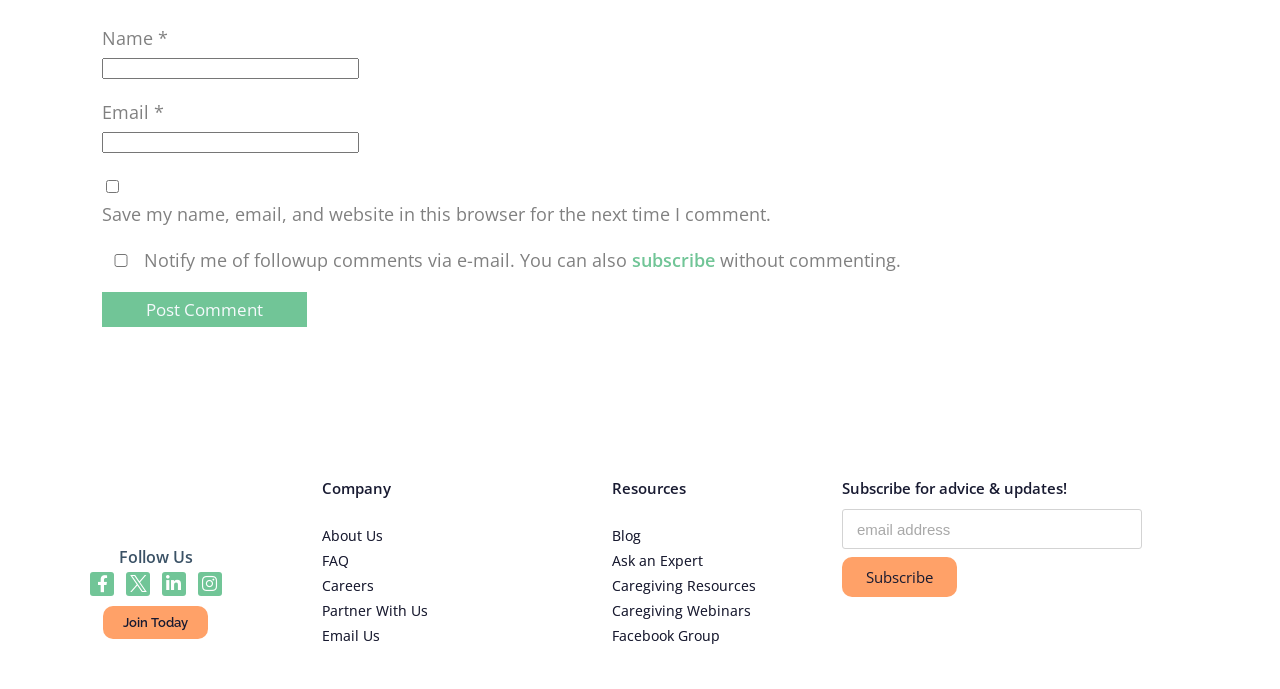Locate the UI element that matches the description name="form_fields[name]" placeholder="email address" in the webpage screenshot. Return the bounding box coordinates in the format (top-left x, top-left y, bottom-right x, bottom-right y), with values ranging from 0 to 1.

[0.658, 0.739, 0.892, 0.797]